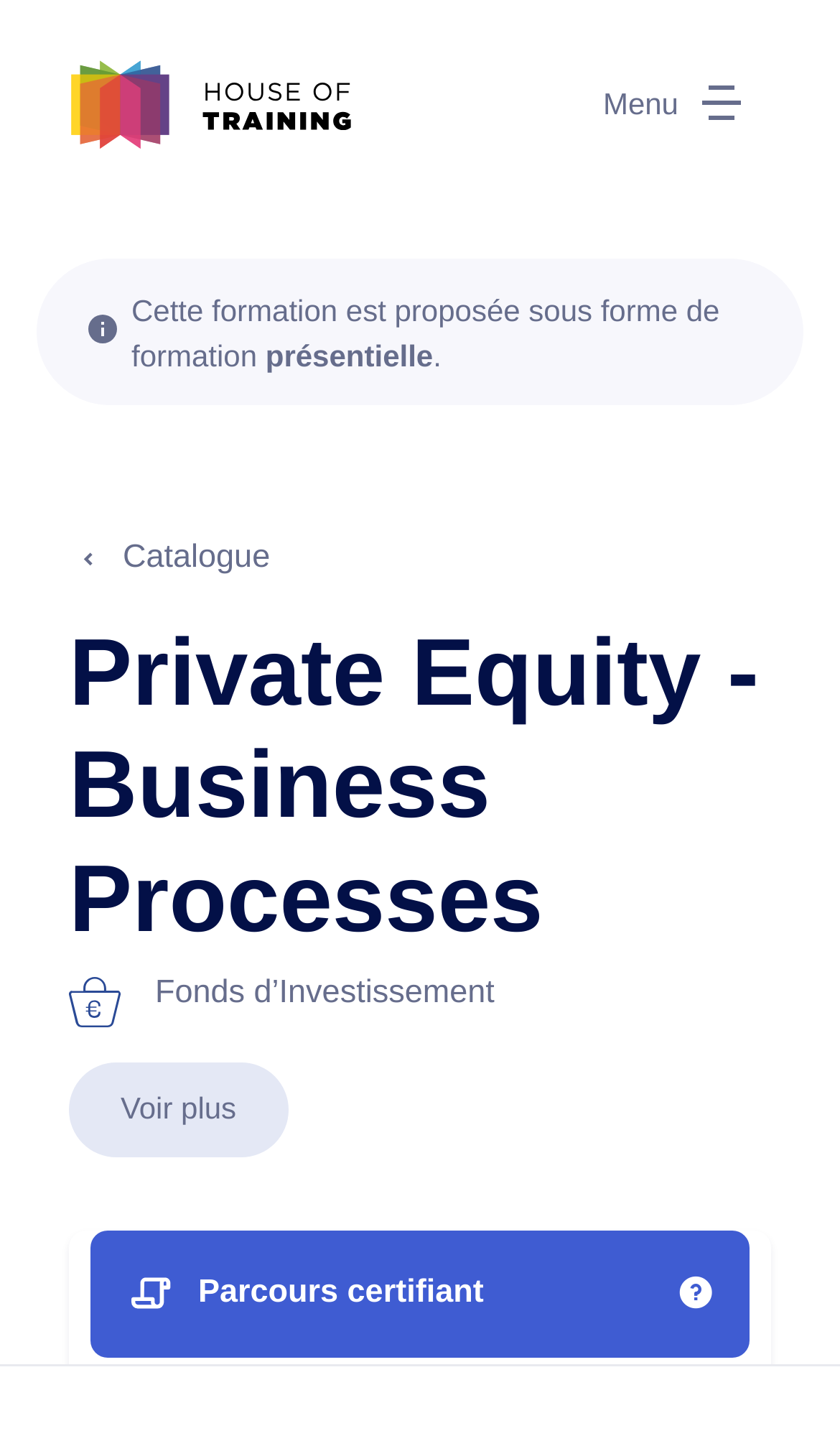Identify the bounding box of the UI element described as follows: "Menu". Provide the coordinates as four float numbers in the range of 0 to 1 [left, top, right, bottom].

[0.69, 0.036, 0.918, 0.108]